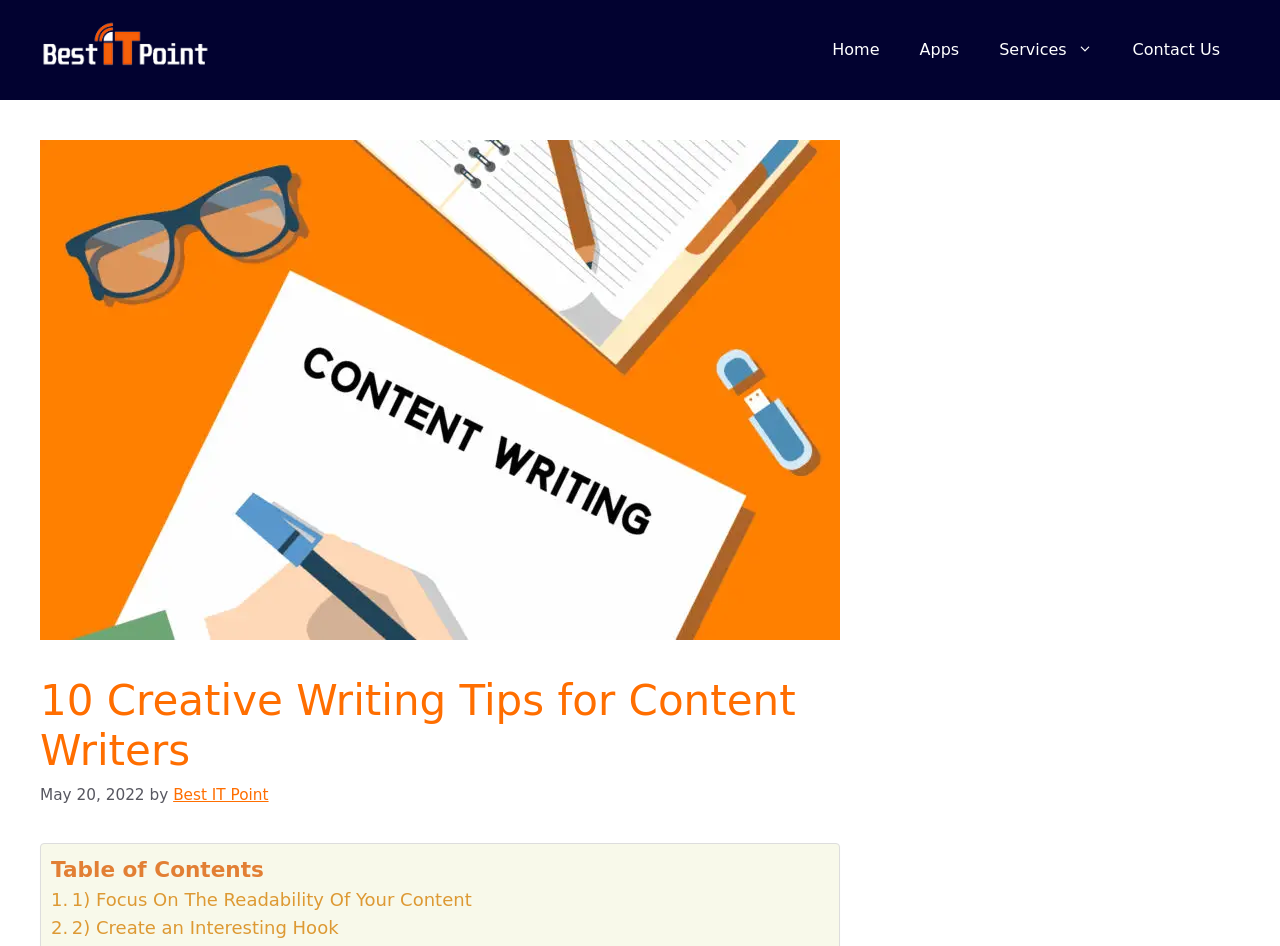Please answer the following question using a single word or phrase: 
How many links are in the primary navigation?

4